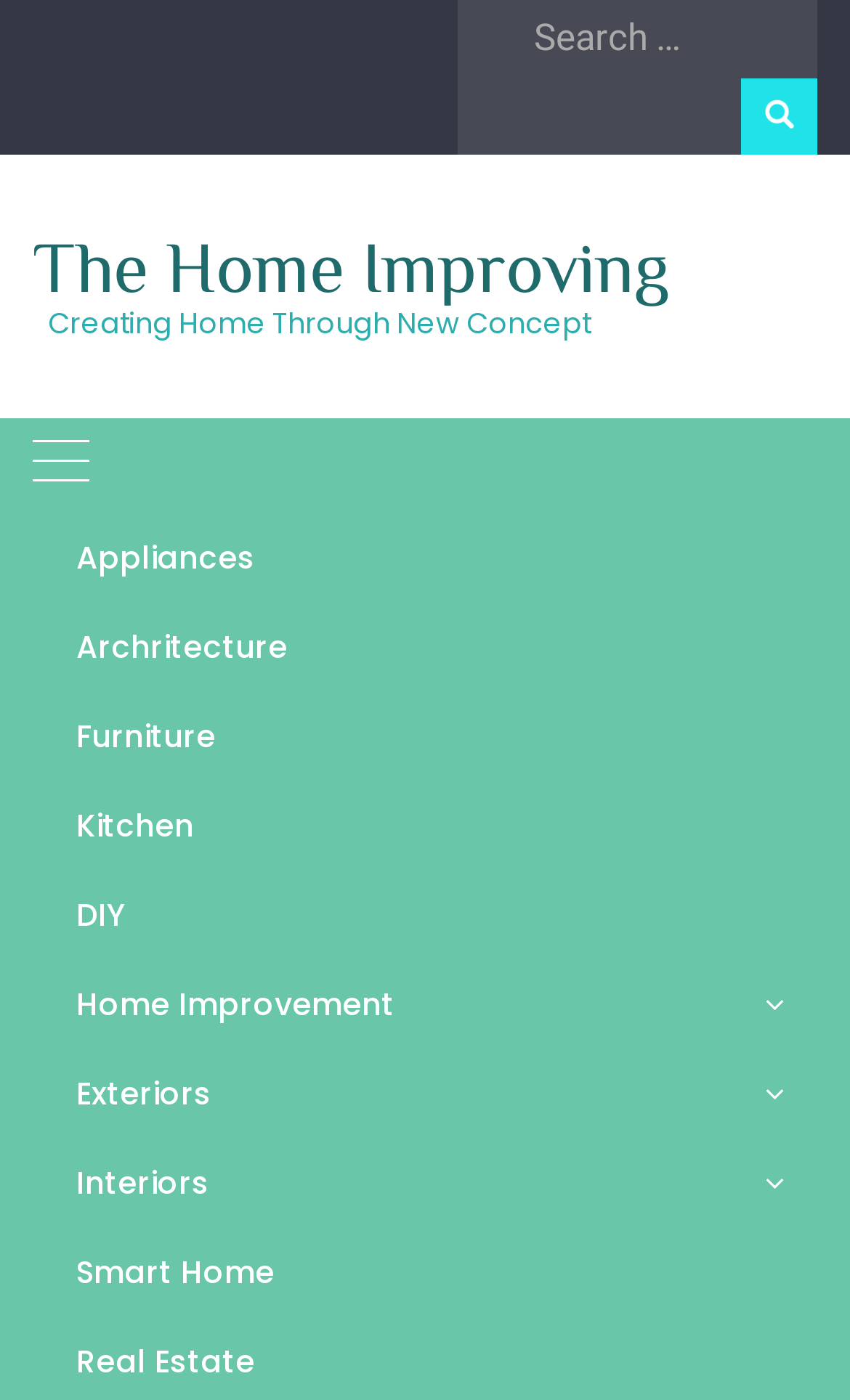Pinpoint the bounding box coordinates of the clickable element to carry out the following instruction: "Read about How To Find Out The Best Vacuum For Shag Carpet."

[0.038, 0.414, 0.962, 0.577]